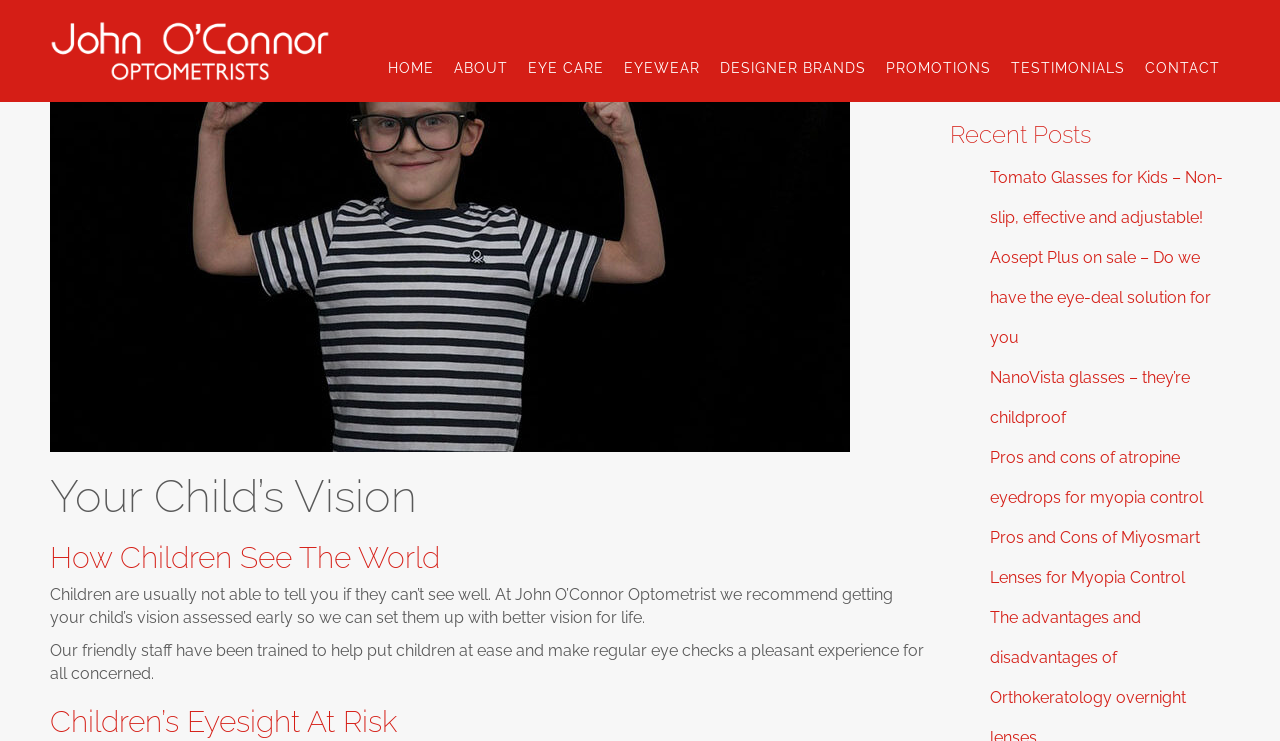Please identify the bounding box coordinates of the area that needs to be clicked to follow this instruction: "Click the 'Tomato Glasses for Kids – Non-slip, effective and adjustable!' link".

[0.773, 0.213, 0.961, 0.321]